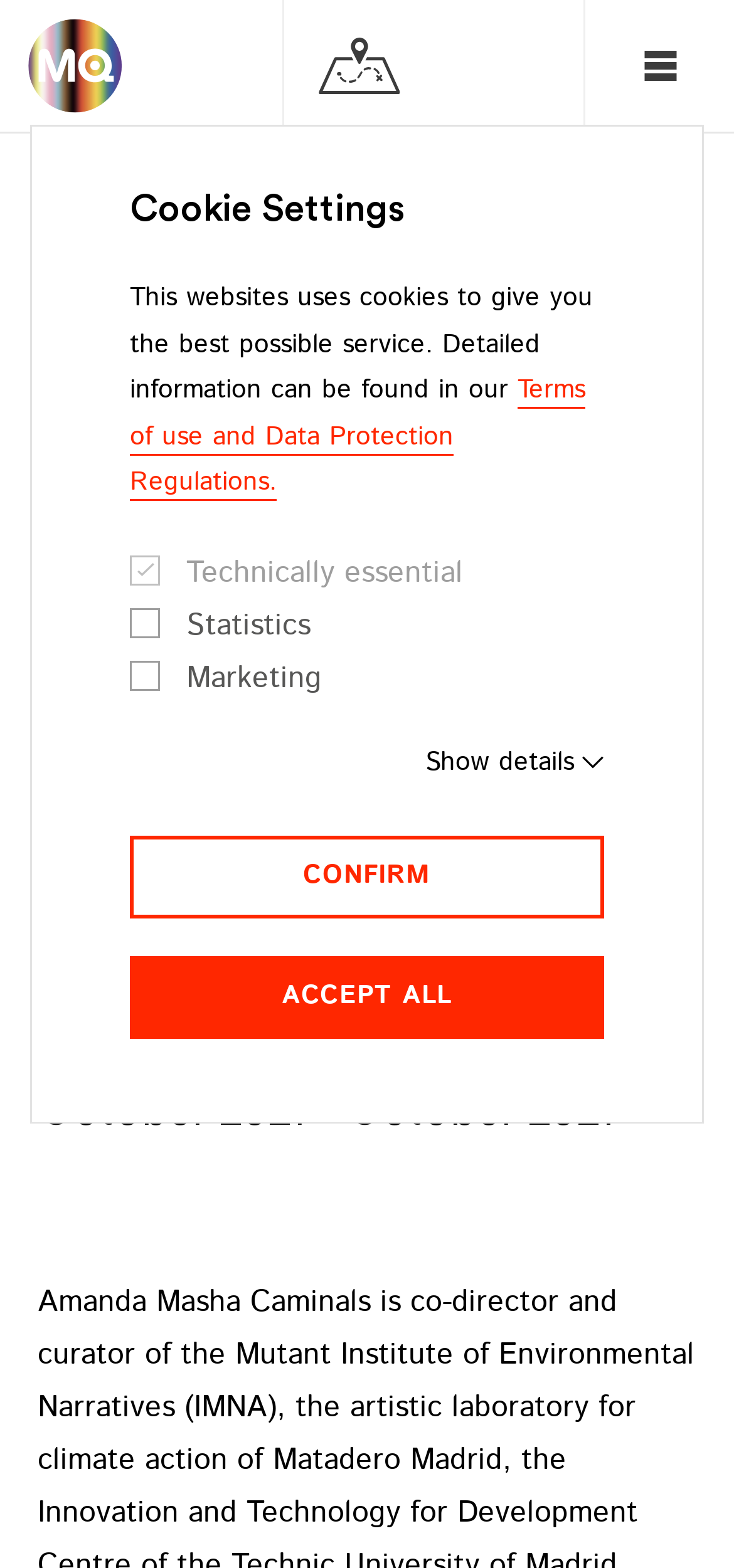Please identify the bounding box coordinates of the element I need to click to follow this instruction: "View the MQ MAP".

[0.385, 0.0, 0.59, 0.084]